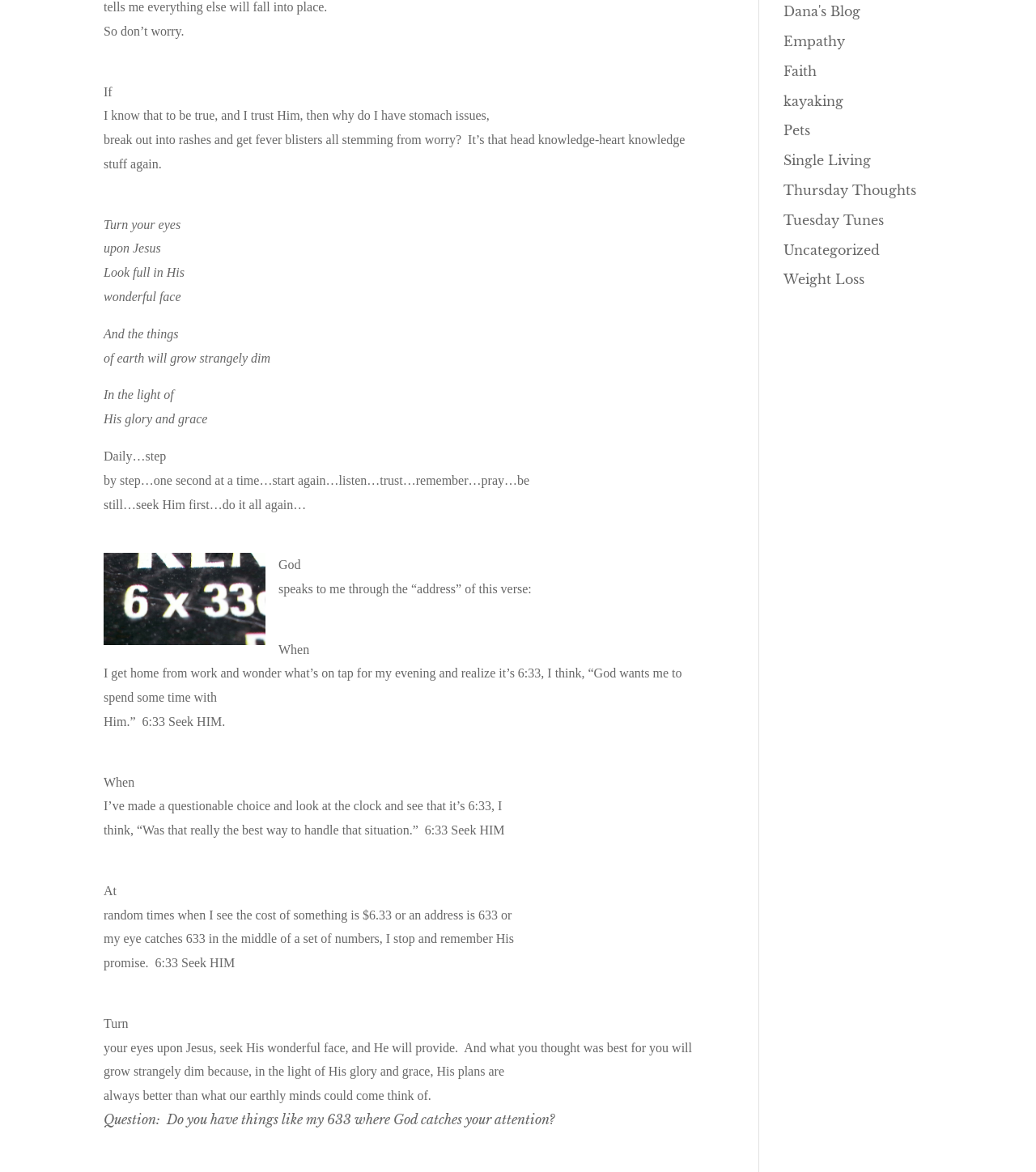Give the bounding box coordinates for the element described by: "Single Living".

[0.756, 0.13, 0.841, 0.144]